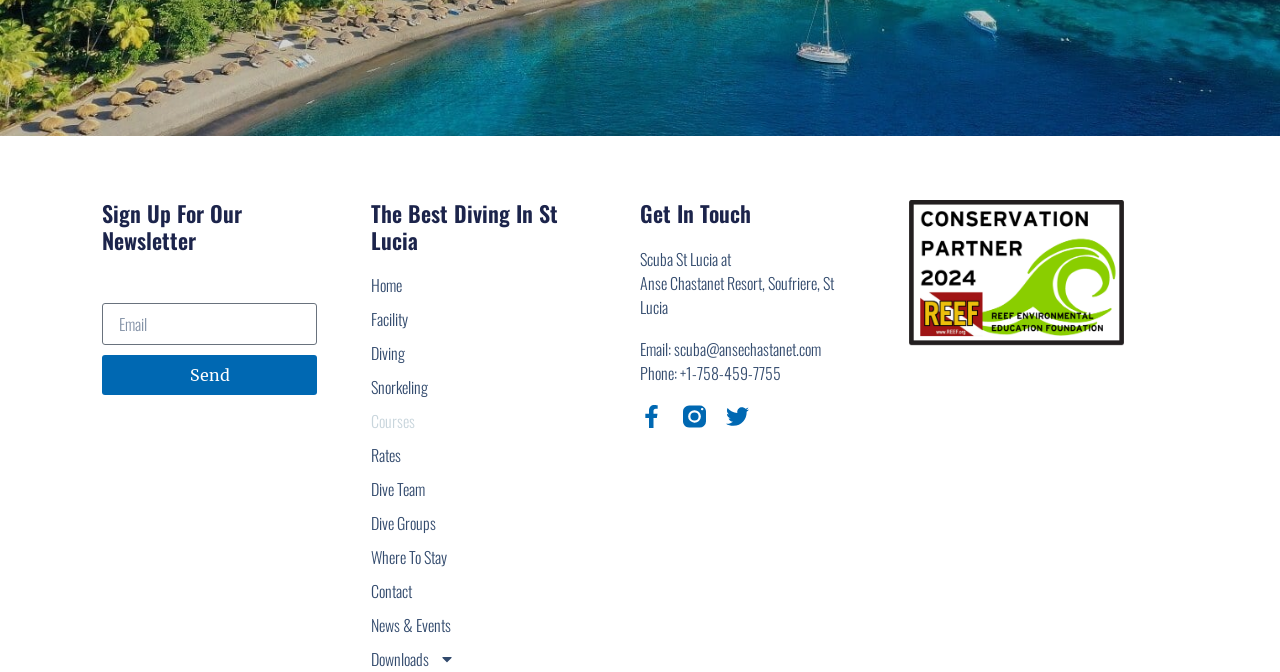Highlight the bounding box of the UI element that corresponds to this description: "Email: scuba@ansechastanet.com".

[0.5, 0.501, 0.668, 0.537]